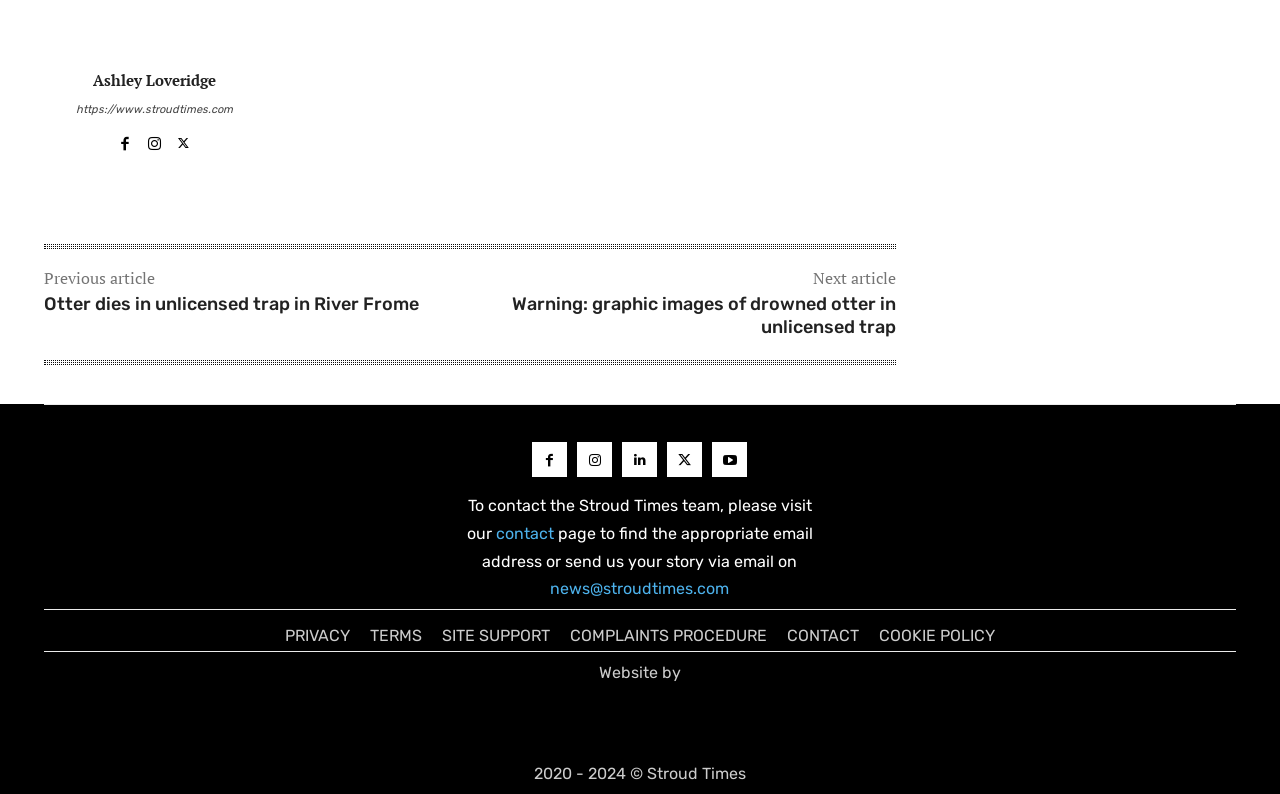What is the purpose of the 'contact' link?
Please give a detailed and elaborate answer to the question based on the image.

I found a static text element with the text 'To contact the Stroud Times team, please visit our' at coordinates [0.365, 0.624, 0.634, 0.683], followed by a link element with the text 'contact' at coordinates [0.387, 0.66, 0.433, 0.683], which suggests that the purpose of the 'contact' link is to contact the Stroud Times team.